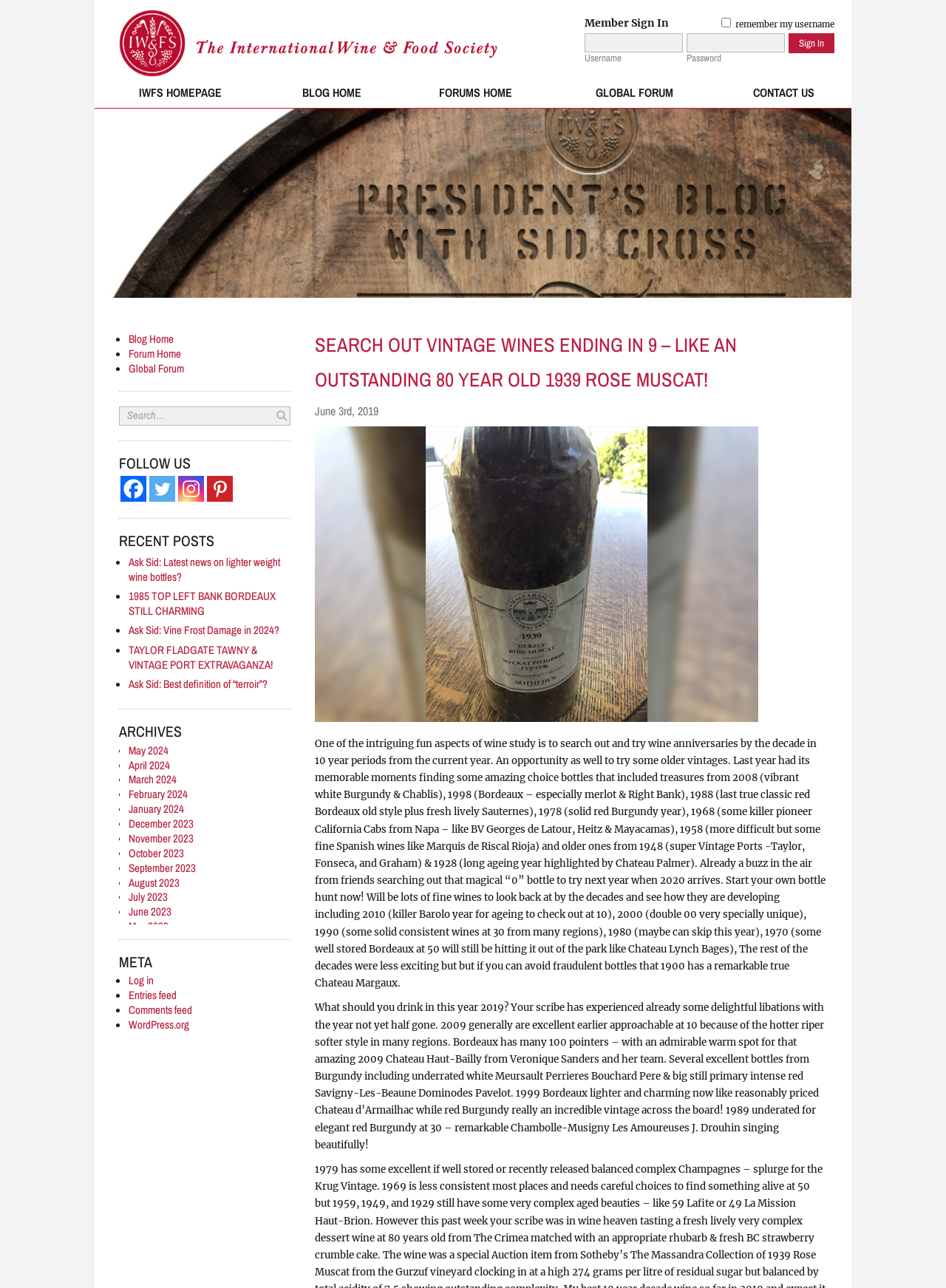Specify the bounding box coordinates of the area that needs to be clicked to achieve the following instruction: "Search for:".

[0.126, 0.315, 0.307, 0.33]